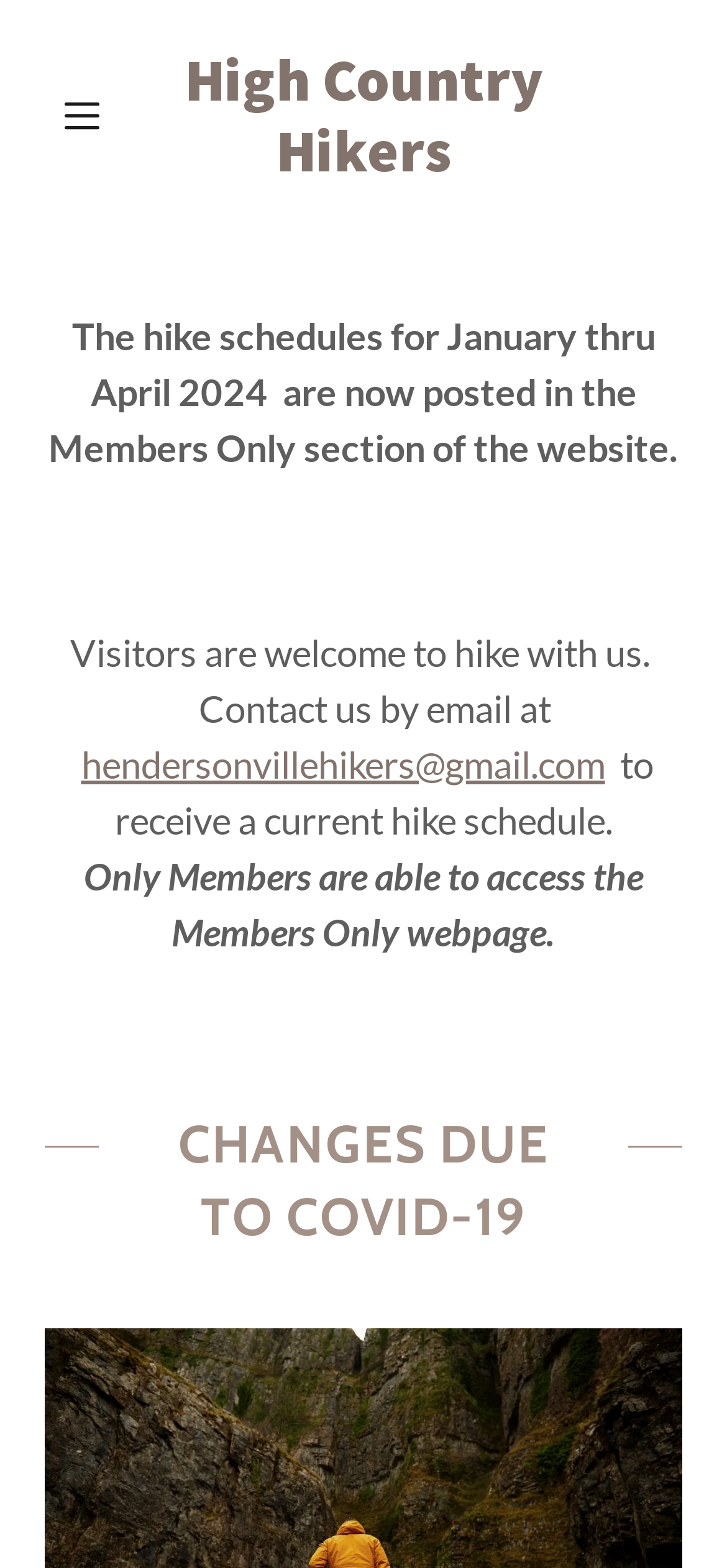Identify the primary heading of the webpage and provide its text.

CHANGES DUE TO COVID-19